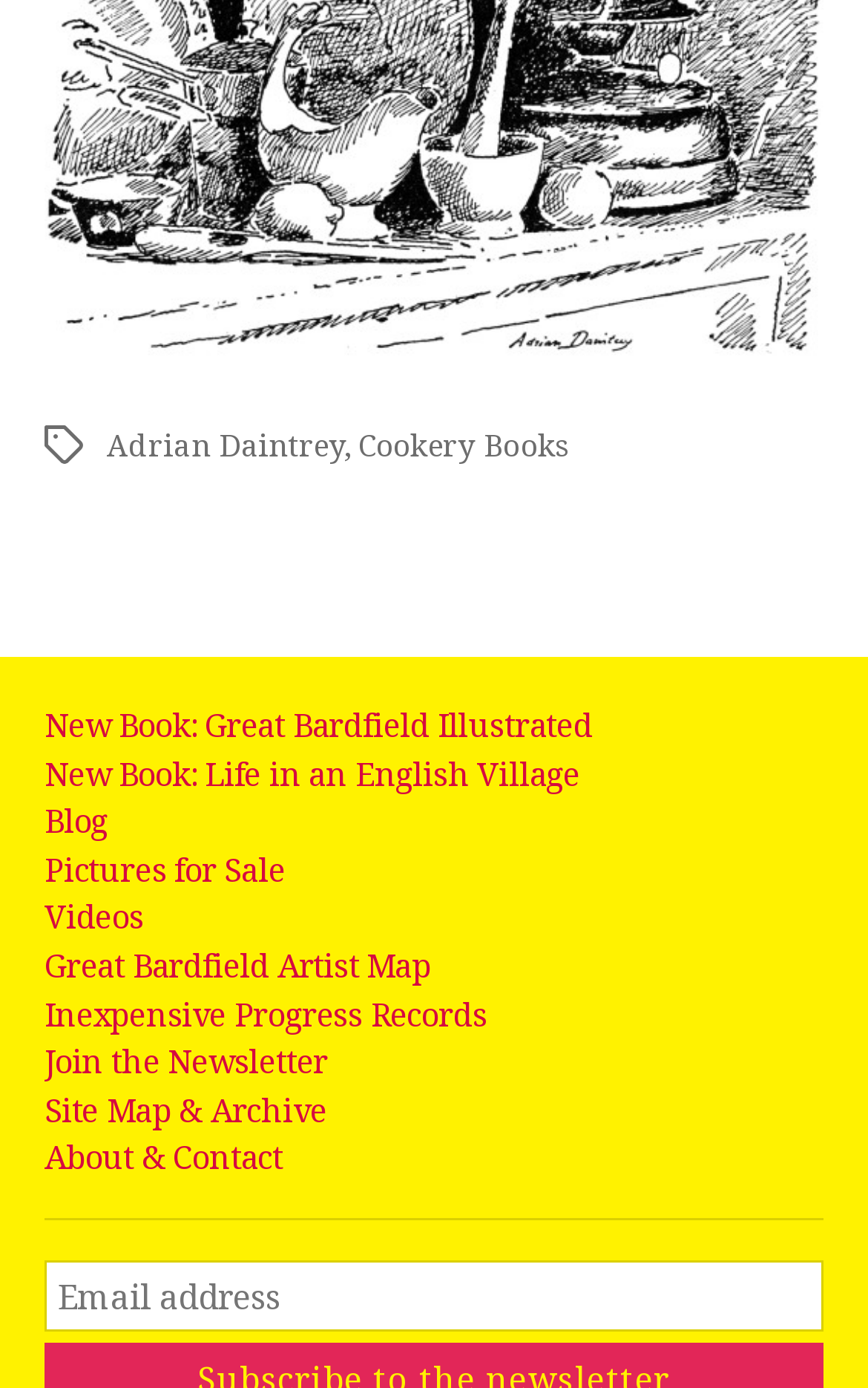Provide the bounding box coordinates of the UI element this sentence describes: "New Book: Great Bardfield Illustrated".

[0.051, 0.507, 0.683, 0.537]